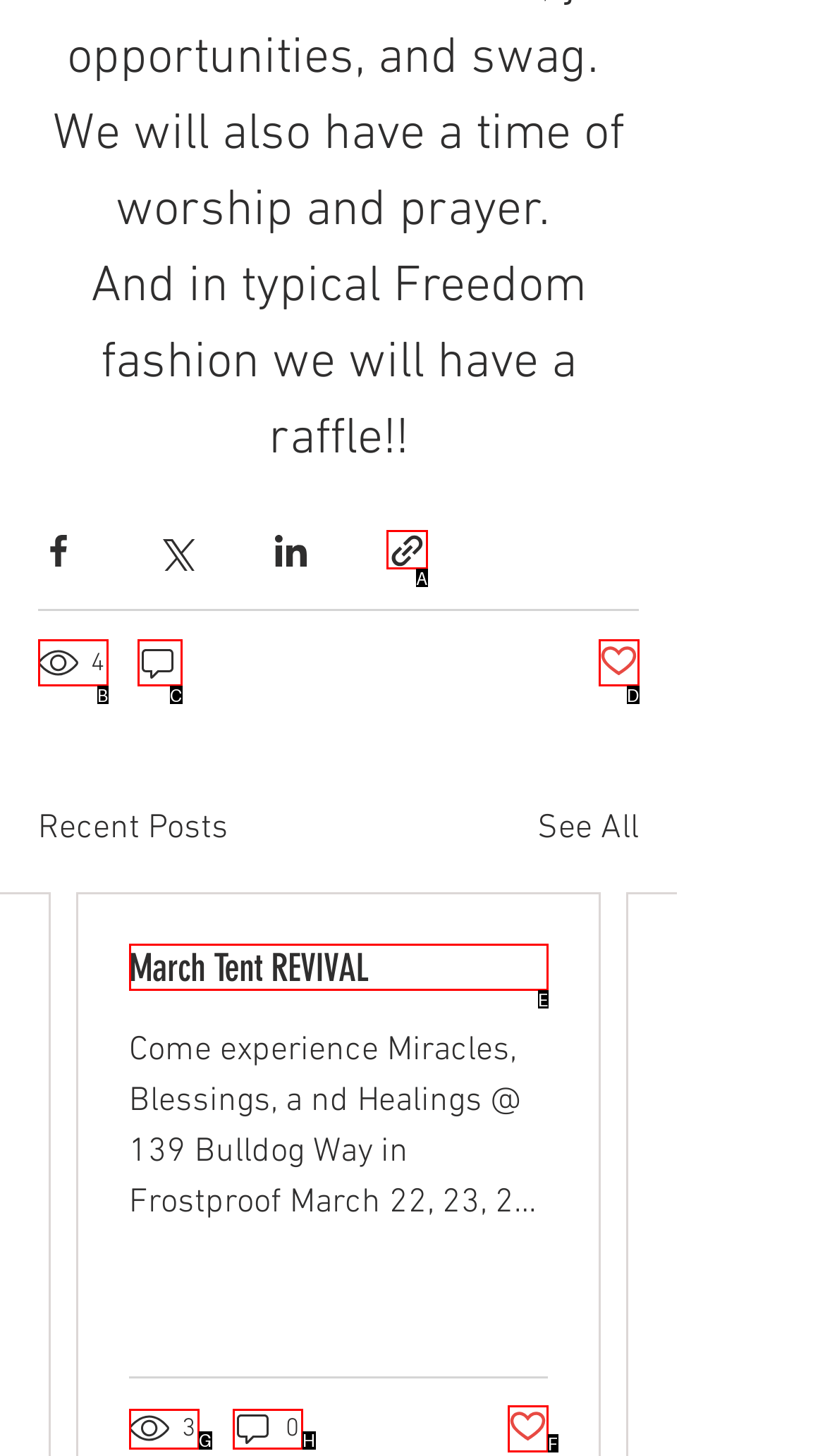Tell me which one HTML element you should click to complete the following task: Share via link
Answer with the option's letter from the given choices directly.

A